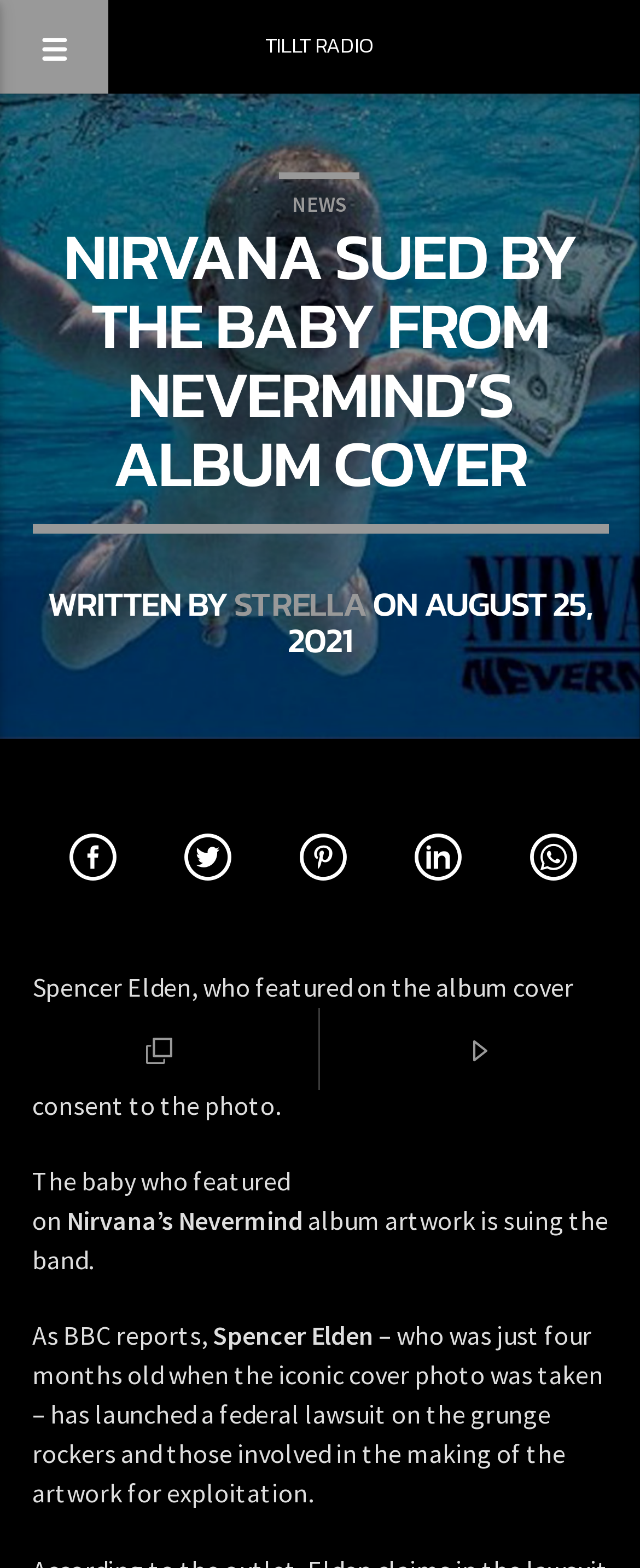What is the source of the report about the lawsuit? From the image, respond with a single word or brief phrase.

BBC